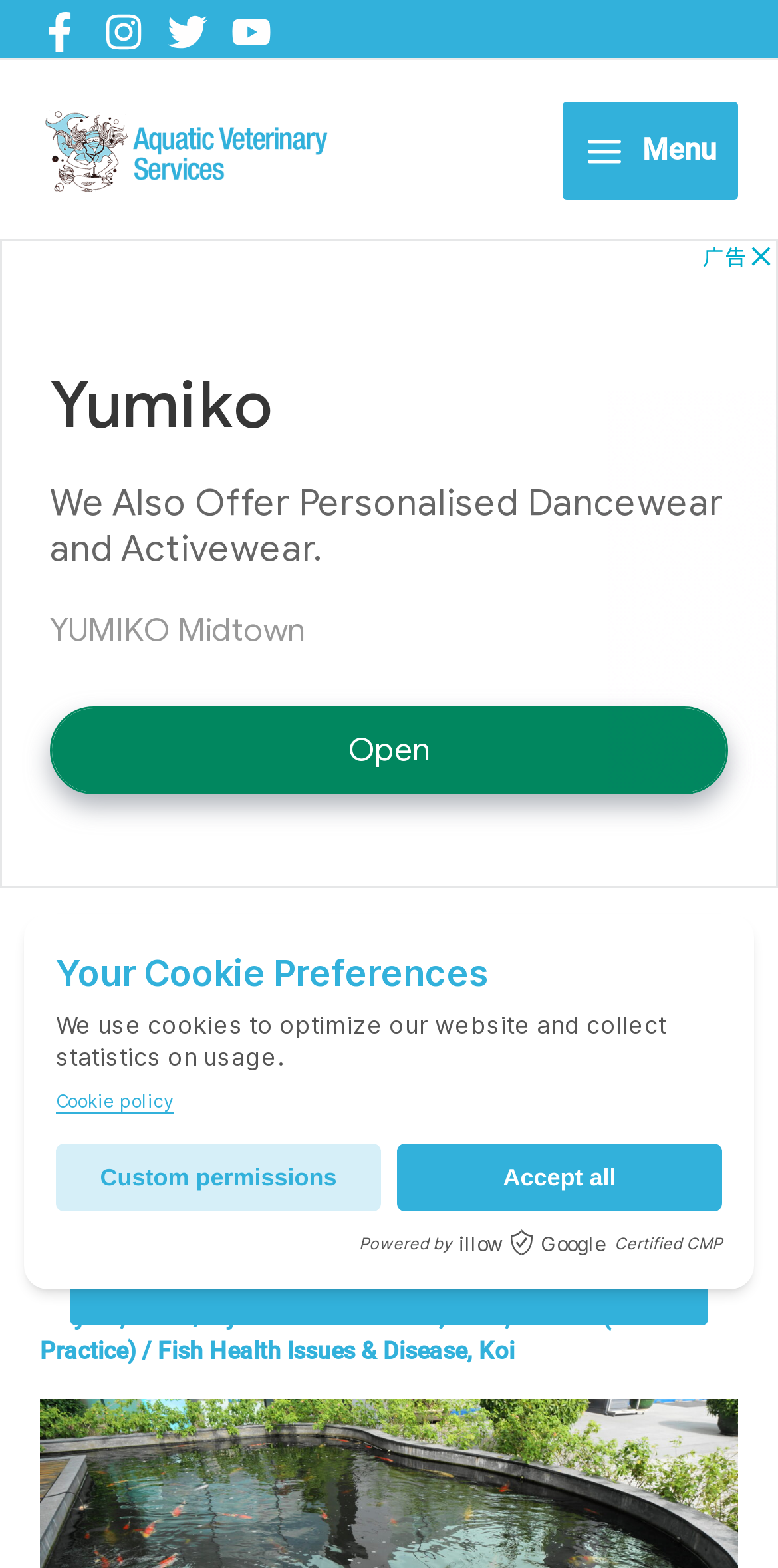Who is the author of the article?
Please give a detailed and thorough answer to the question, covering all relevant points.

I examined the article's metadata and found the author's name 'Dr. Jessie Sanders, DVM, DABVP (Fish Practice)' mentioned, which indicates the person who wrote the article.